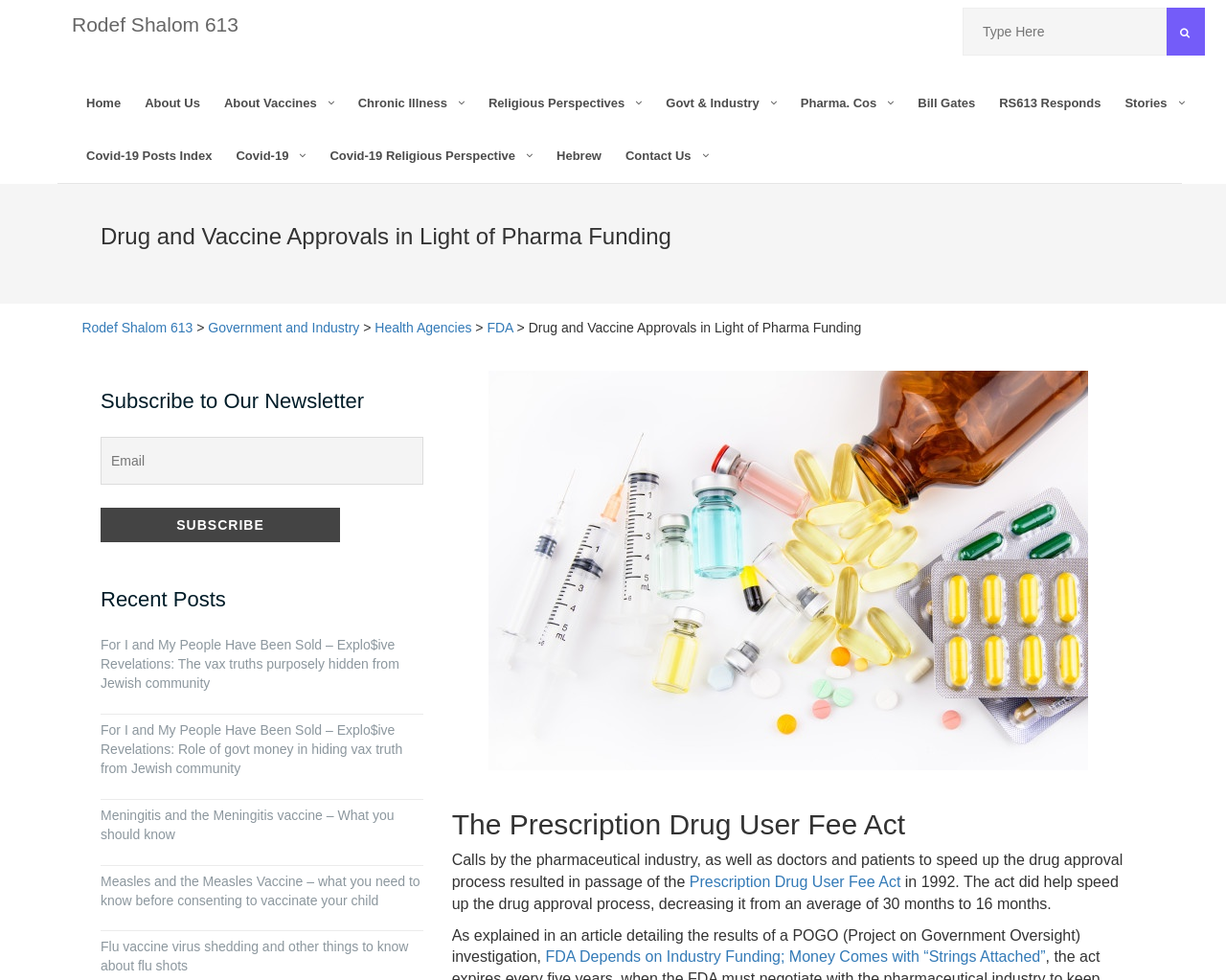What is the topic of the recent posts section?
Provide a detailed answer to the question using information from the image.

The recent posts section is located in the middle of the webpage, and it lists several links to articles with titles related to vaccines and health, such as 'For I and My People Have Been Sold – Explo$ive Revelations: The vax truths purposely hidden from Jewish community' and 'Measles and the Measles Vaccine – what you need to know before consenting to vaccinate your child'.